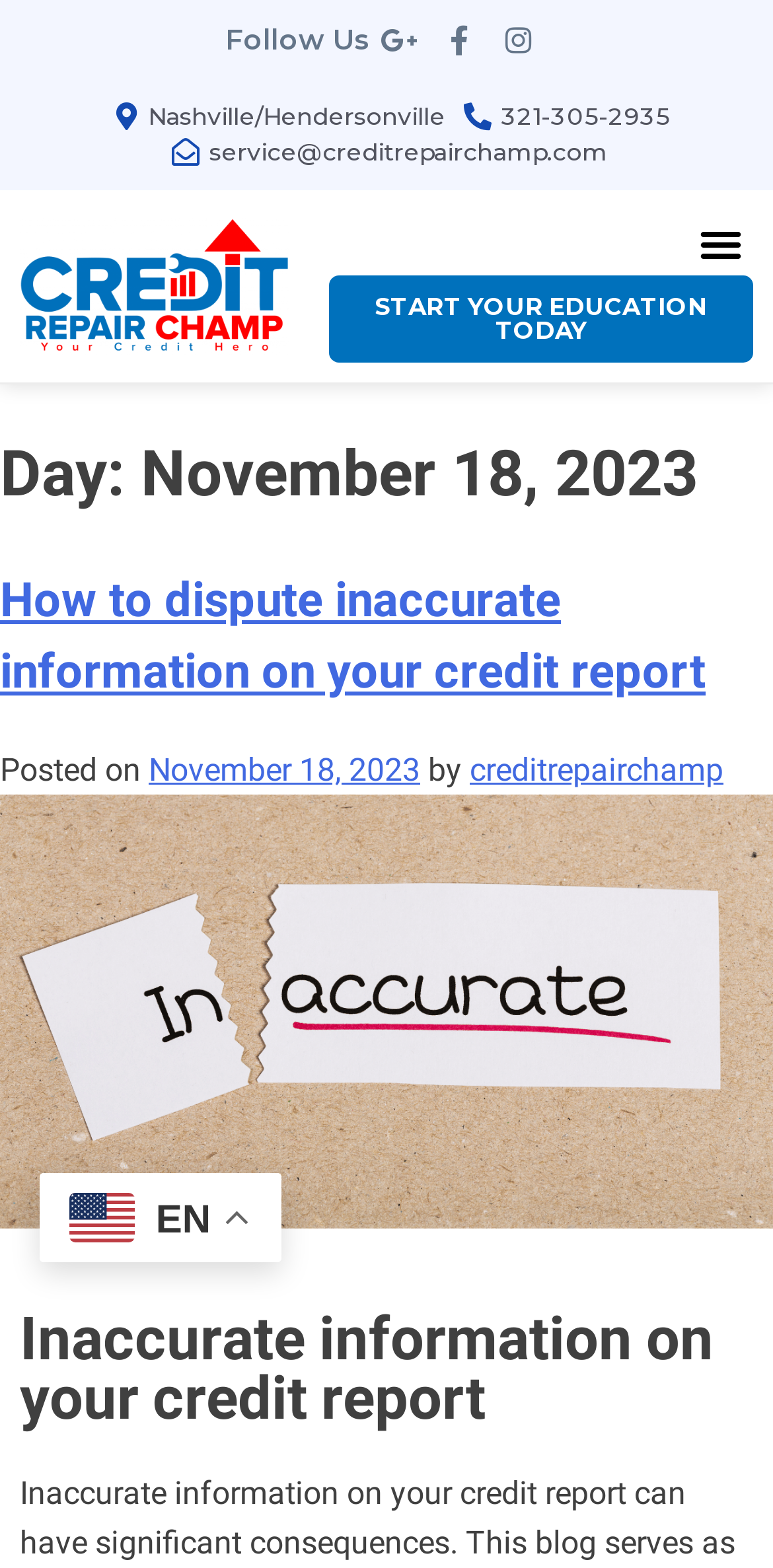Identify the bounding box coordinates for the element you need to click to achieve the following task: "Call the phone number". Provide the bounding box coordinates as four float numbers between 0 and 1, in the form [left, top, right, bottom].

[0.649, 0.064, 0.867, 0.083]